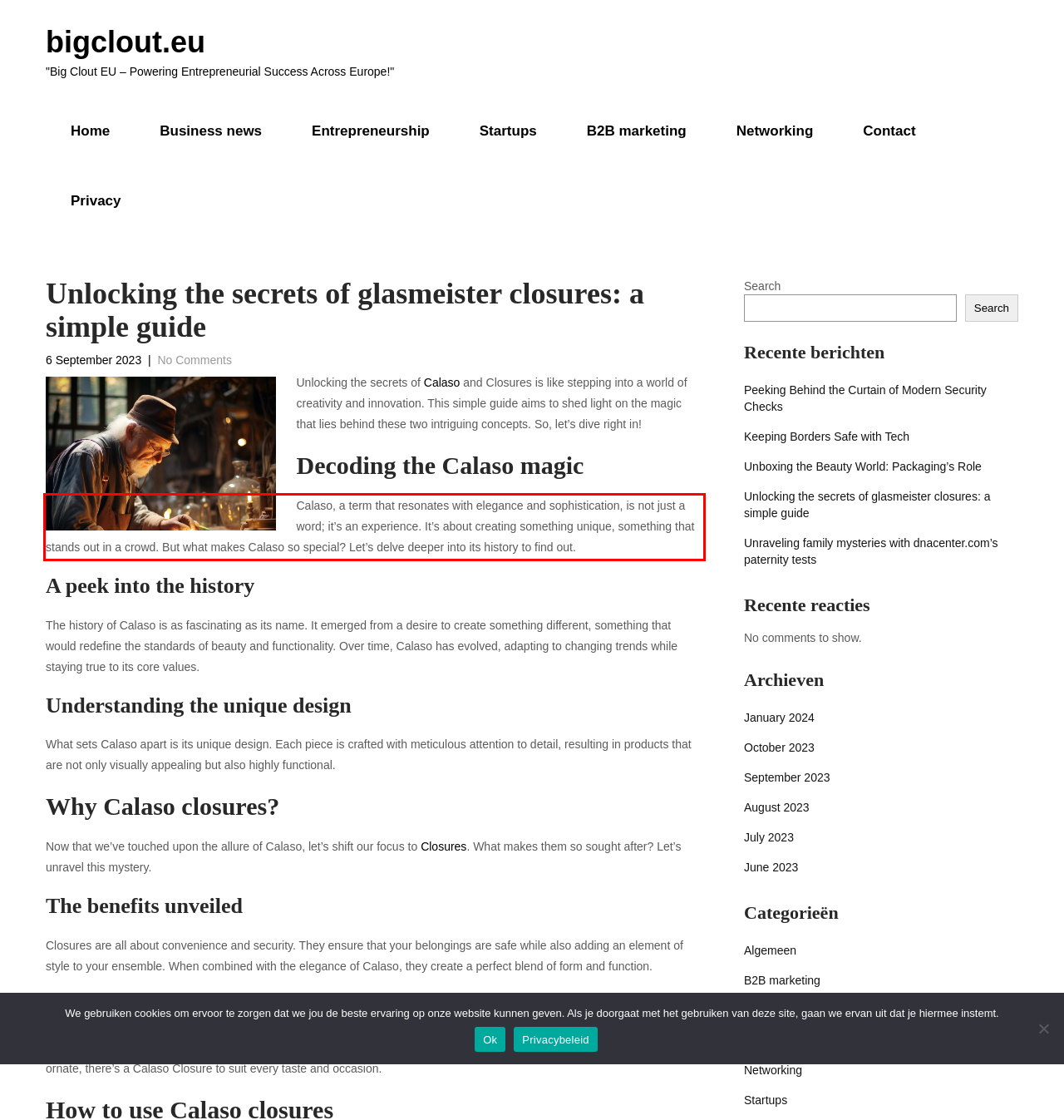Analyze the screenshot of the webpage and extract the text from the UI element that is inside the red bounding box.

Calaso, a term that resonates with elegance and sophistication, is not just a word; it’s an experience. It’s about creating something unique, something that stands out in a crowd. But what makes Calaso so special? Let’s delve deeper into its history to find out.